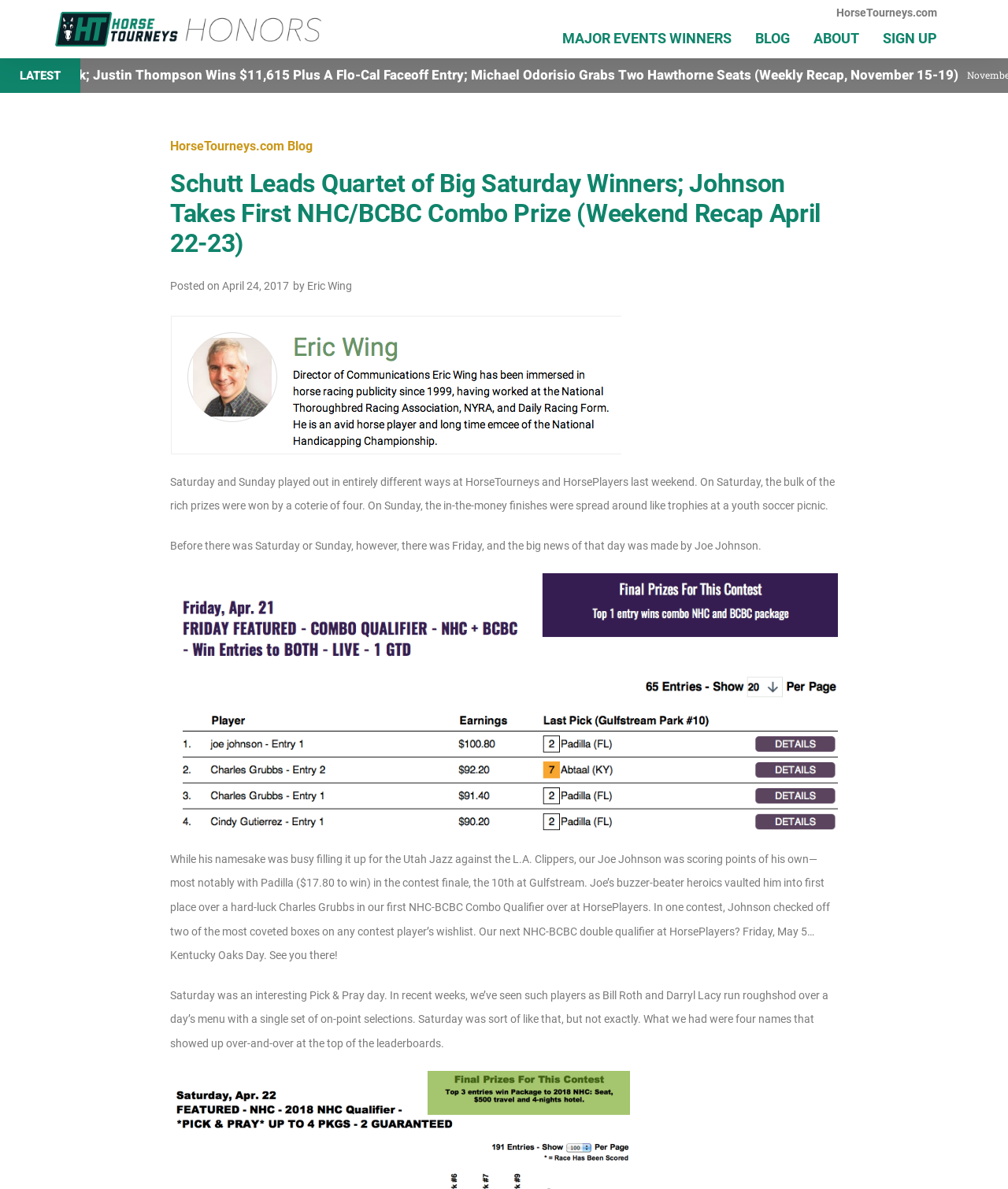Locate the UI element described by HorseTourneys.com Blog and provide its bounding box coordinates. Use the format (top-left x, top-left y, bottom-right x, bottom-right y) with all values as floating point numbers between 0 and 1.

[0.169, 0.117, 0.31, 0.129]